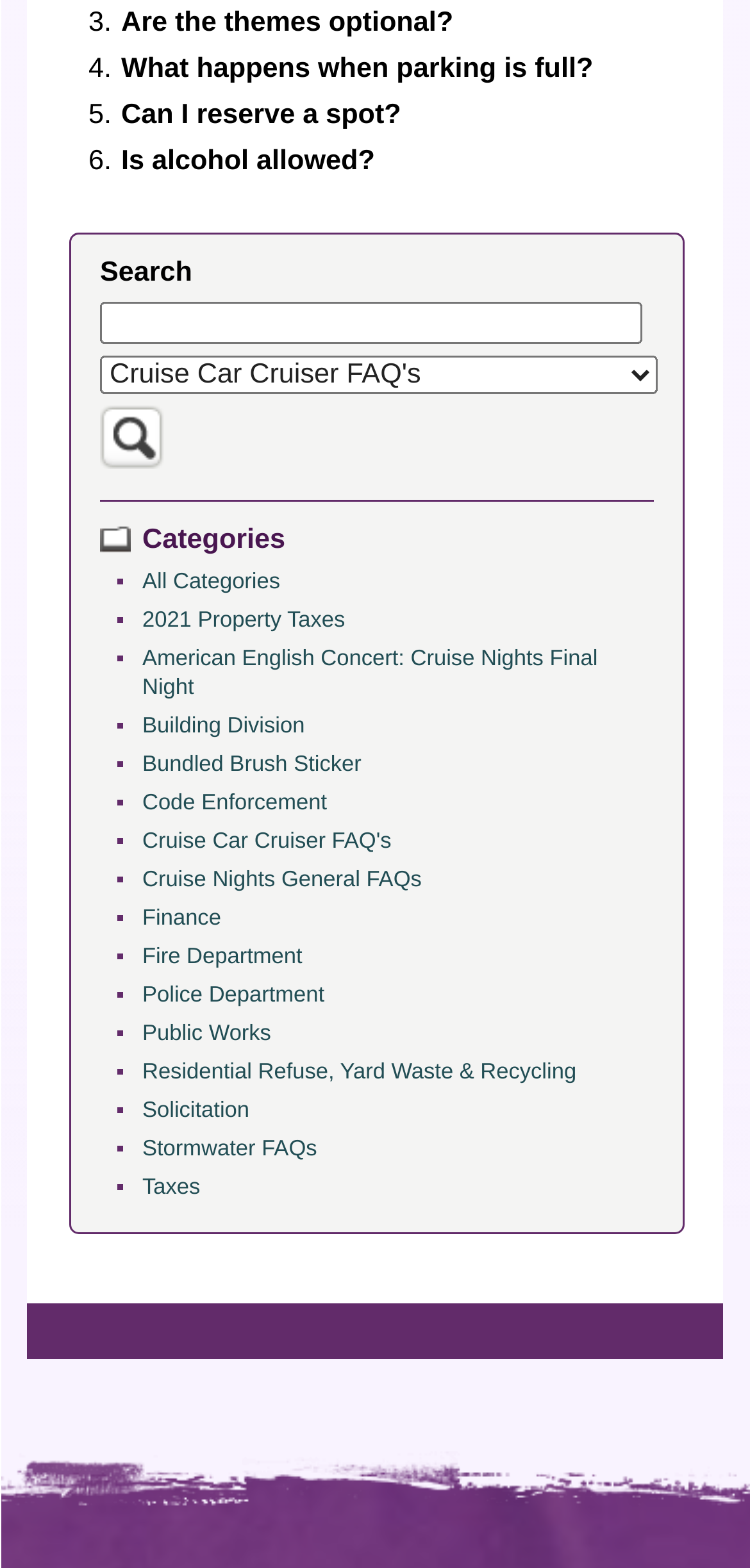Refer to the screenshot and give an in-depth answer to this question: What is the first FAQ question?

I looked at the first DescriptionListTerm element and found the link 'Are the themes optional?' which is the first FAQ question.